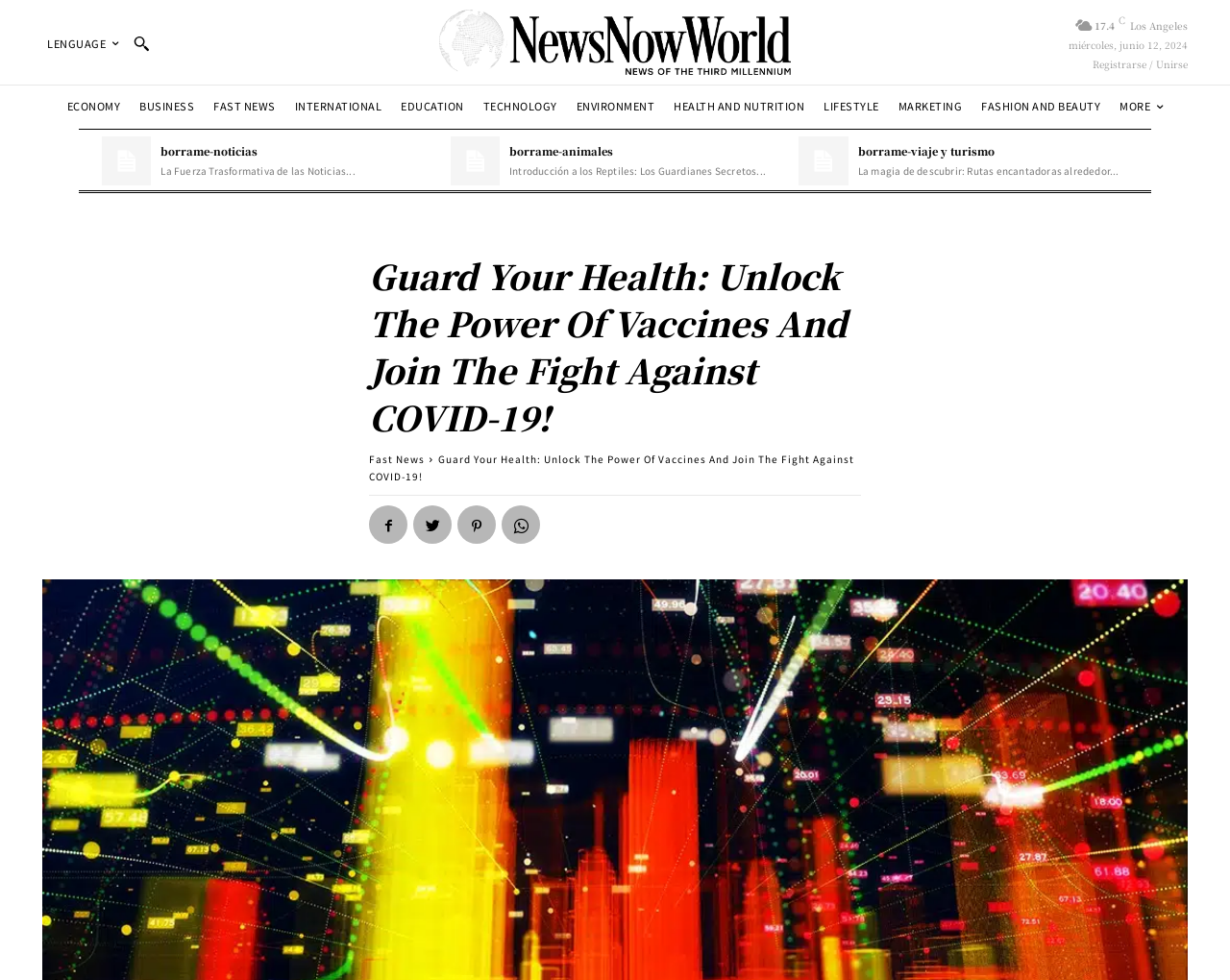Please answer the following query using a single word or phrase: 
What is the current temperature in Los Angeles?

17.4 C